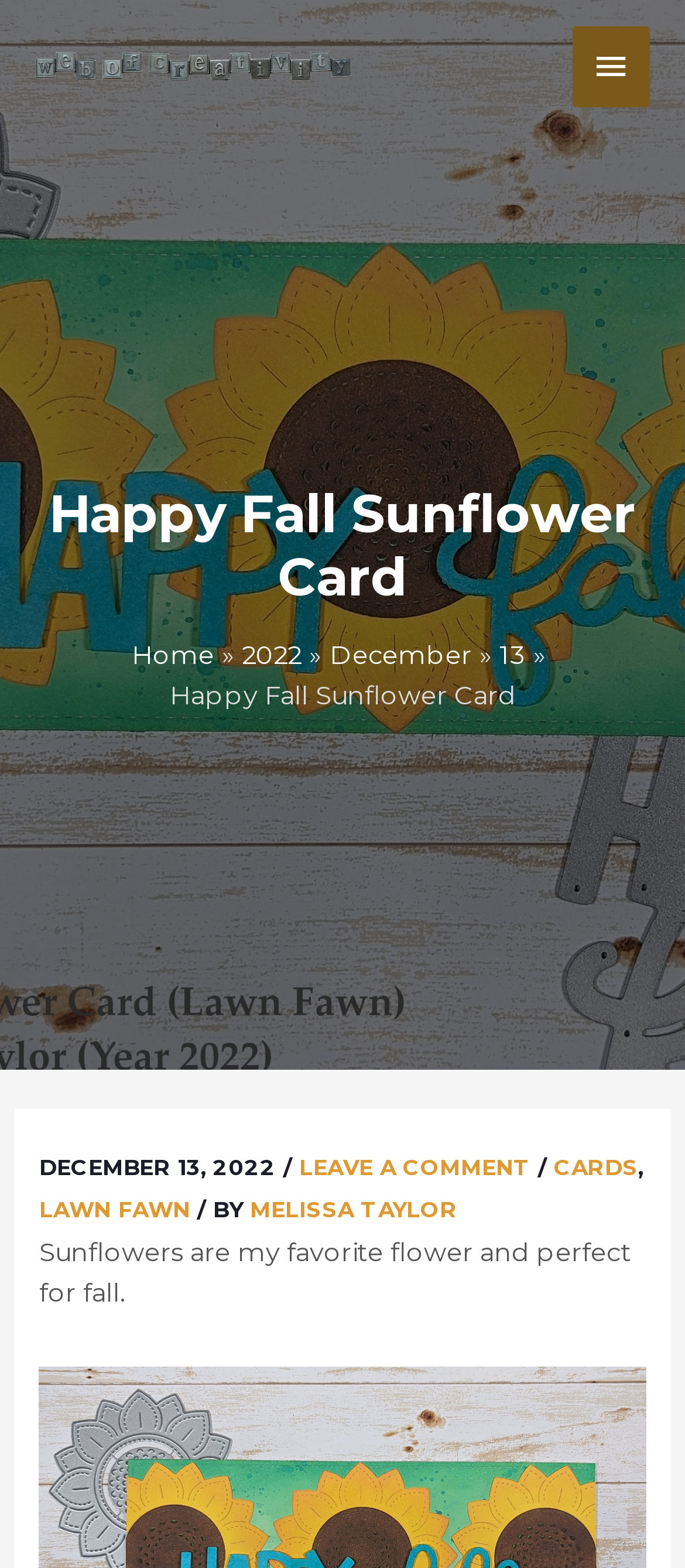Determine the bounding box coordinates for the clickable element required to fulfill the instruction: "View Lawn Fawn page". Provide the coordinates as four float numbers between 0 and 1, i.e., [left, top, right, bottom].

[0.058, 0.763, 0.278, 0.78]